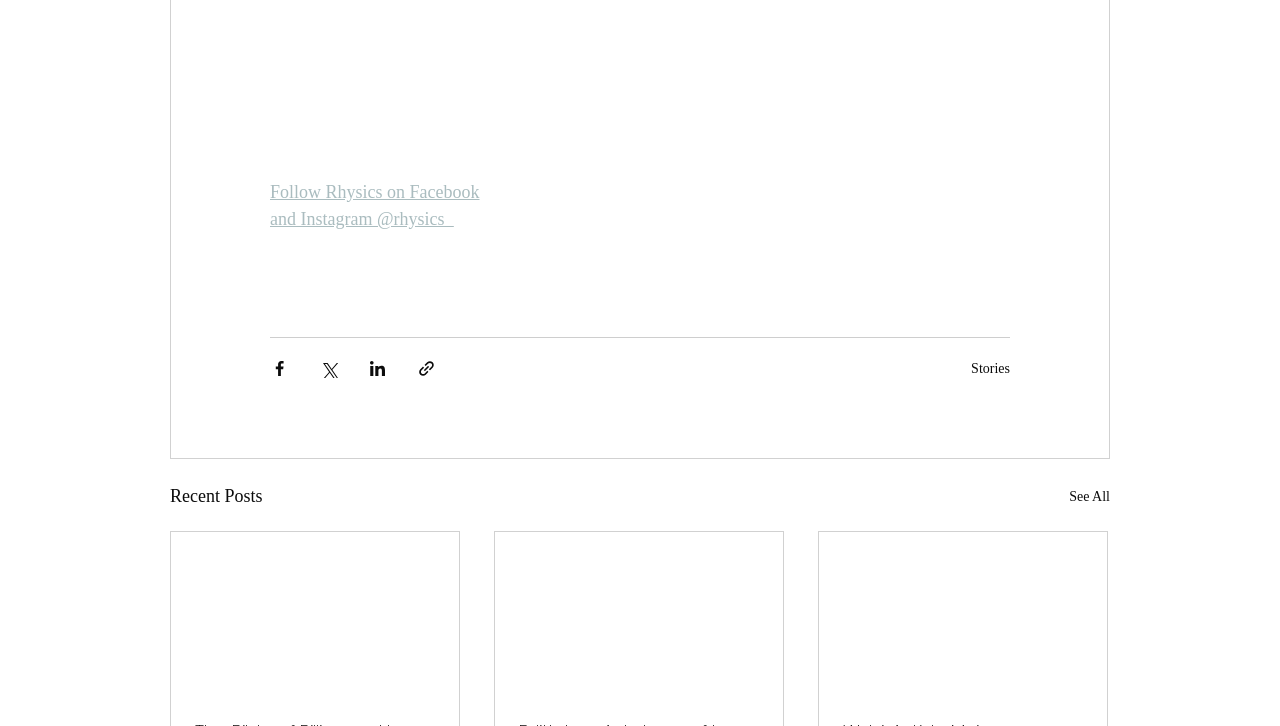What is the purpose of the 'Share via link' button?
Please utilize the information in the image to give a detailed response to the question.

The 'Share via link' button allows users to share content from the webpage via a link, which can be copied and shared with others.